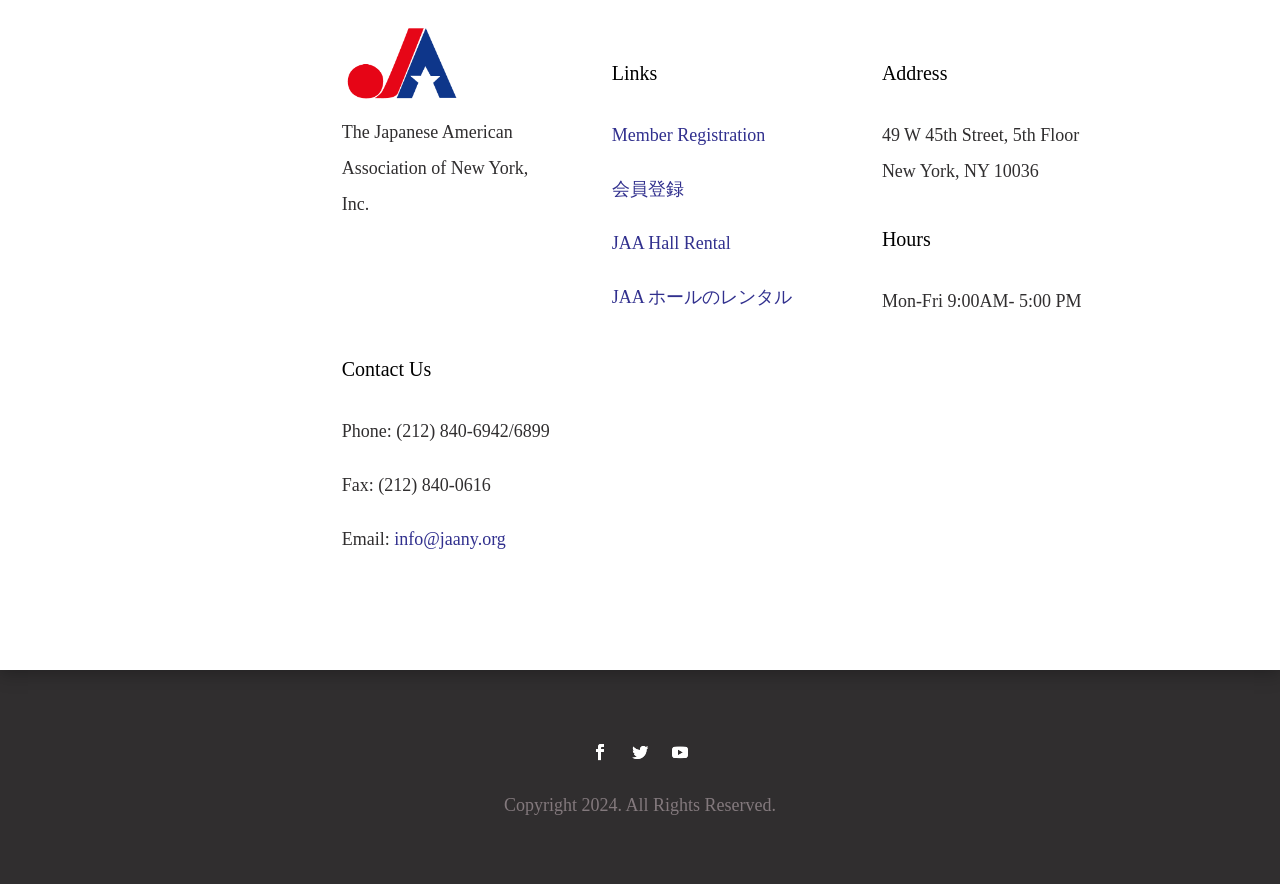Please identify the bounding box coordinates of the element's region that should be clicked to execute the following instruction: "Search Parler Paris archives". The bounding box coordinates must be four float numbers between 0 and 1, i.e., [left, top, right, bottom].

None